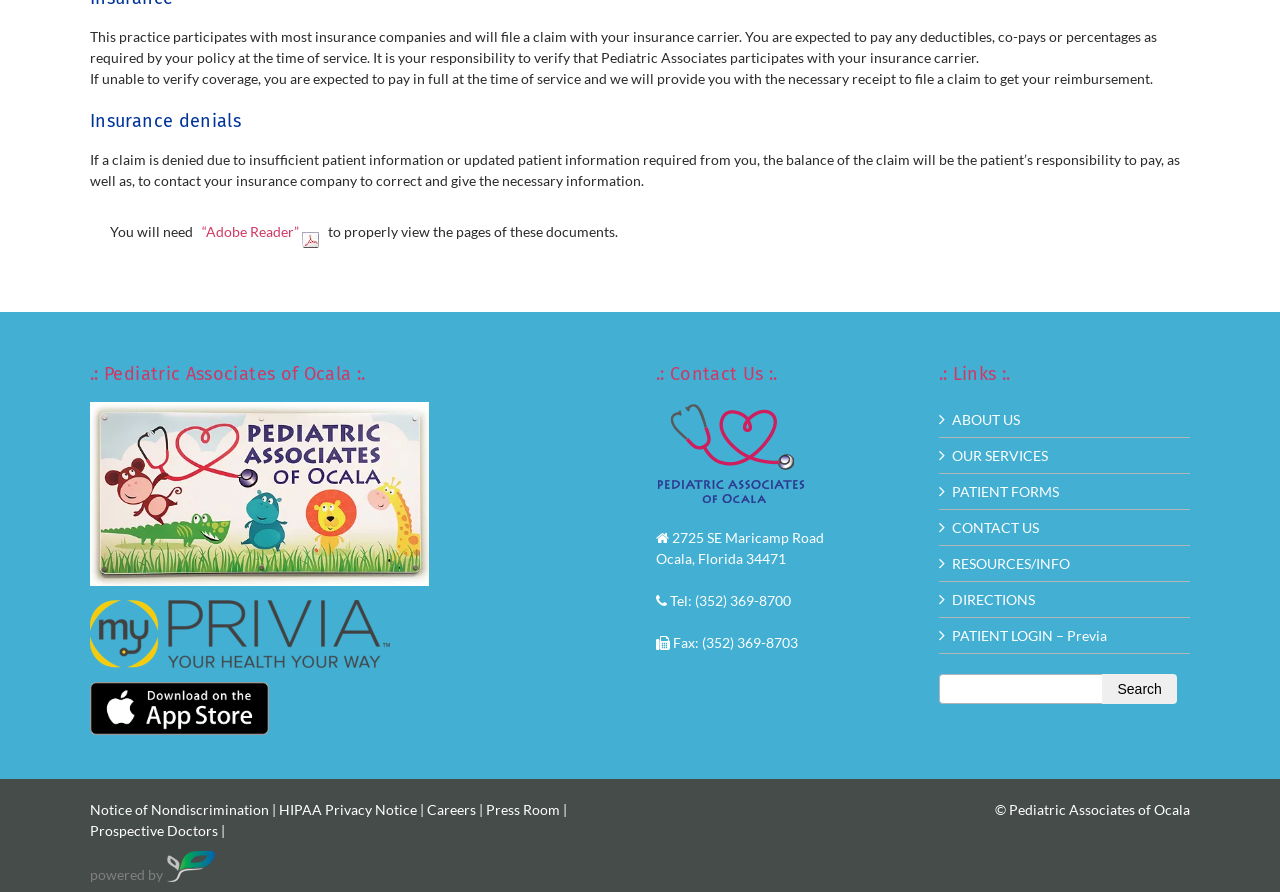What is the responsibility of patients regarding insurance claims?
Answer the question with a detailed explanation, including all necessary information.

According to the webpage, patients are expected to pay any deductibles, co-pays or percentages as required by their policy at the time of service. This is stated in the first paragraph of the webpage.